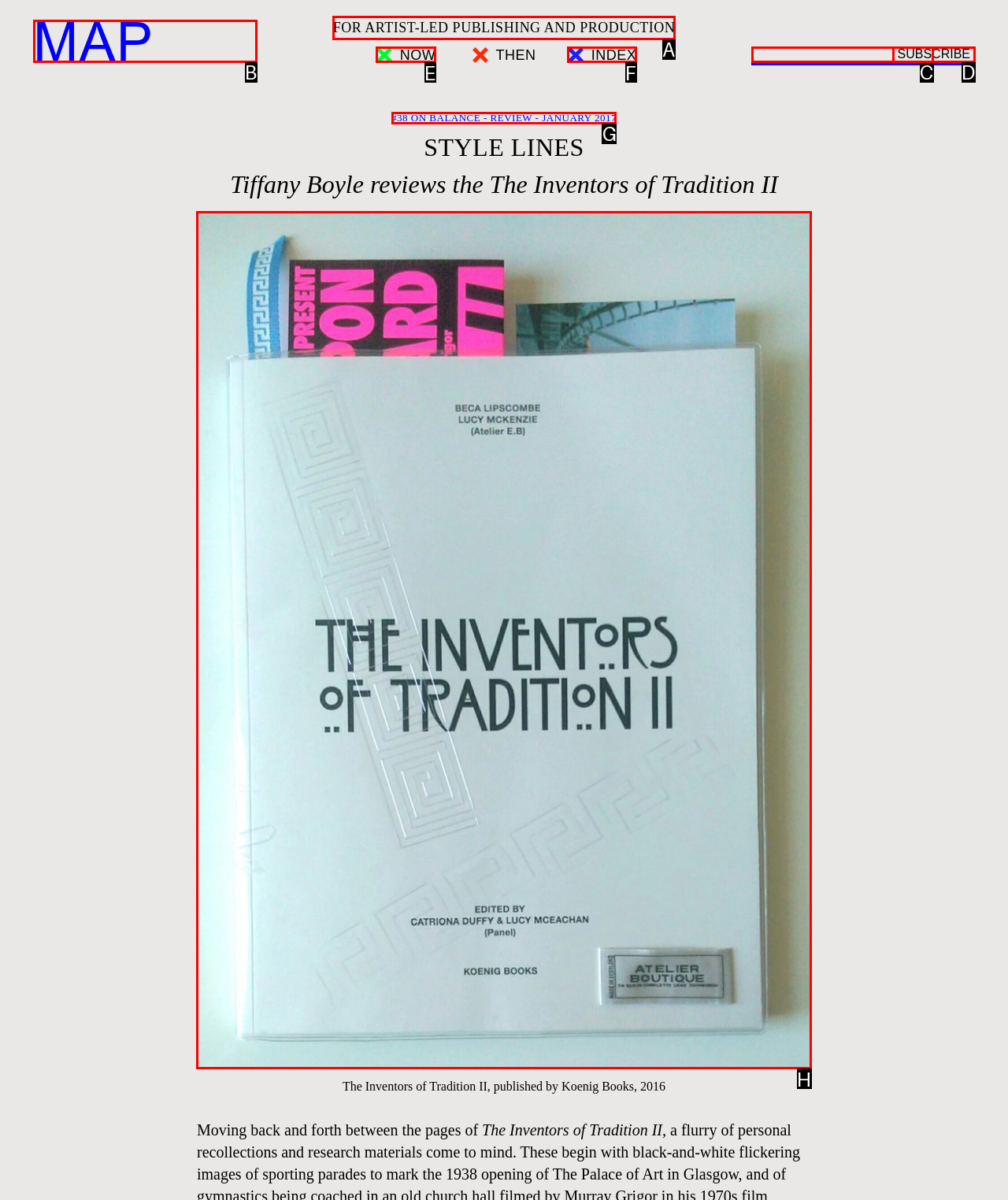Tell me which UI element to click to fulfill the given task: View the image of The Inventors of Tradition II. Respond with the letter of the correct option directly.

H